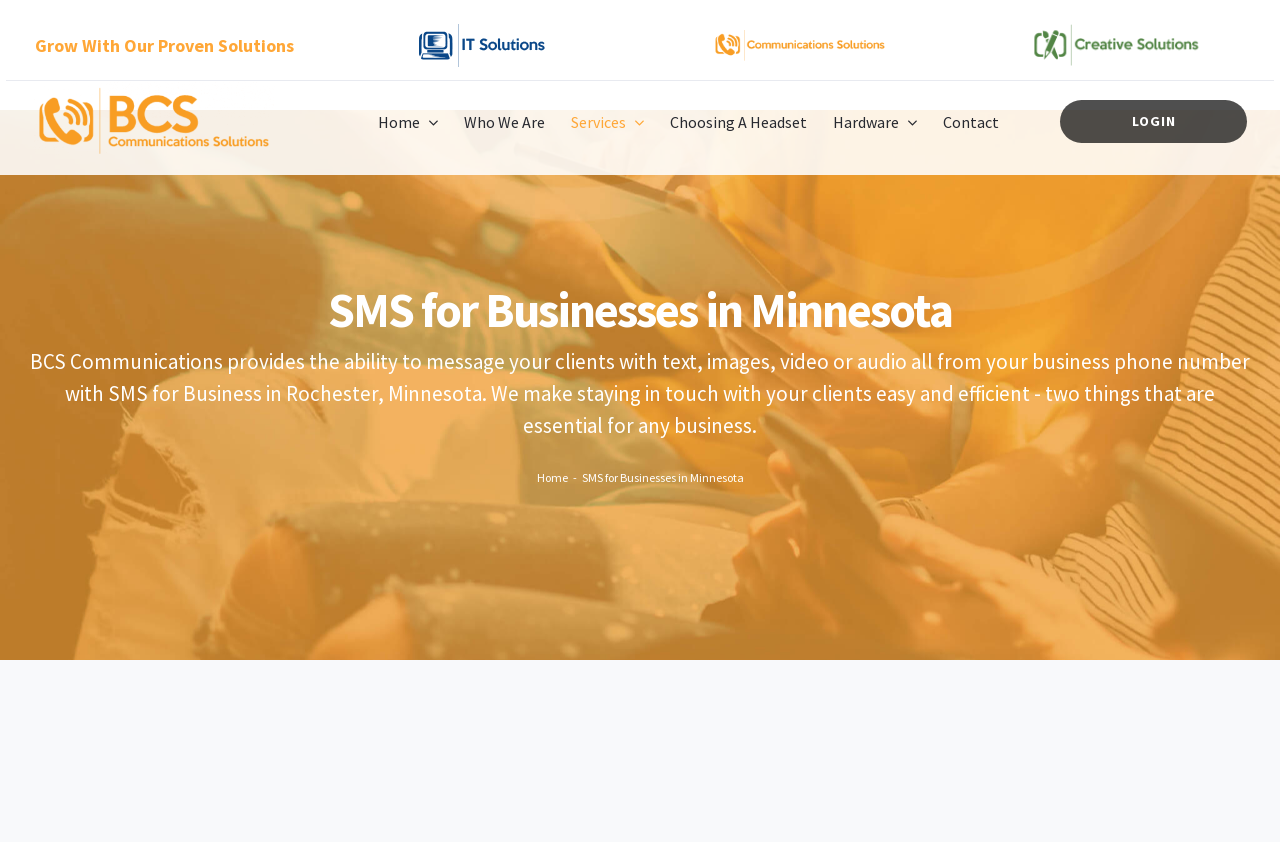What is the navigation menu?
Provide a fully detailed and comprehensive answer to the question.

The navigation menu can be found on the webpage and includes links to various sections, such as 'Home', 'Who We Are', 'Services', 'Choosing A Headset', 'Hardware', and 'Contact'. This menu provides a way for users to navigate through the website and access different pages.